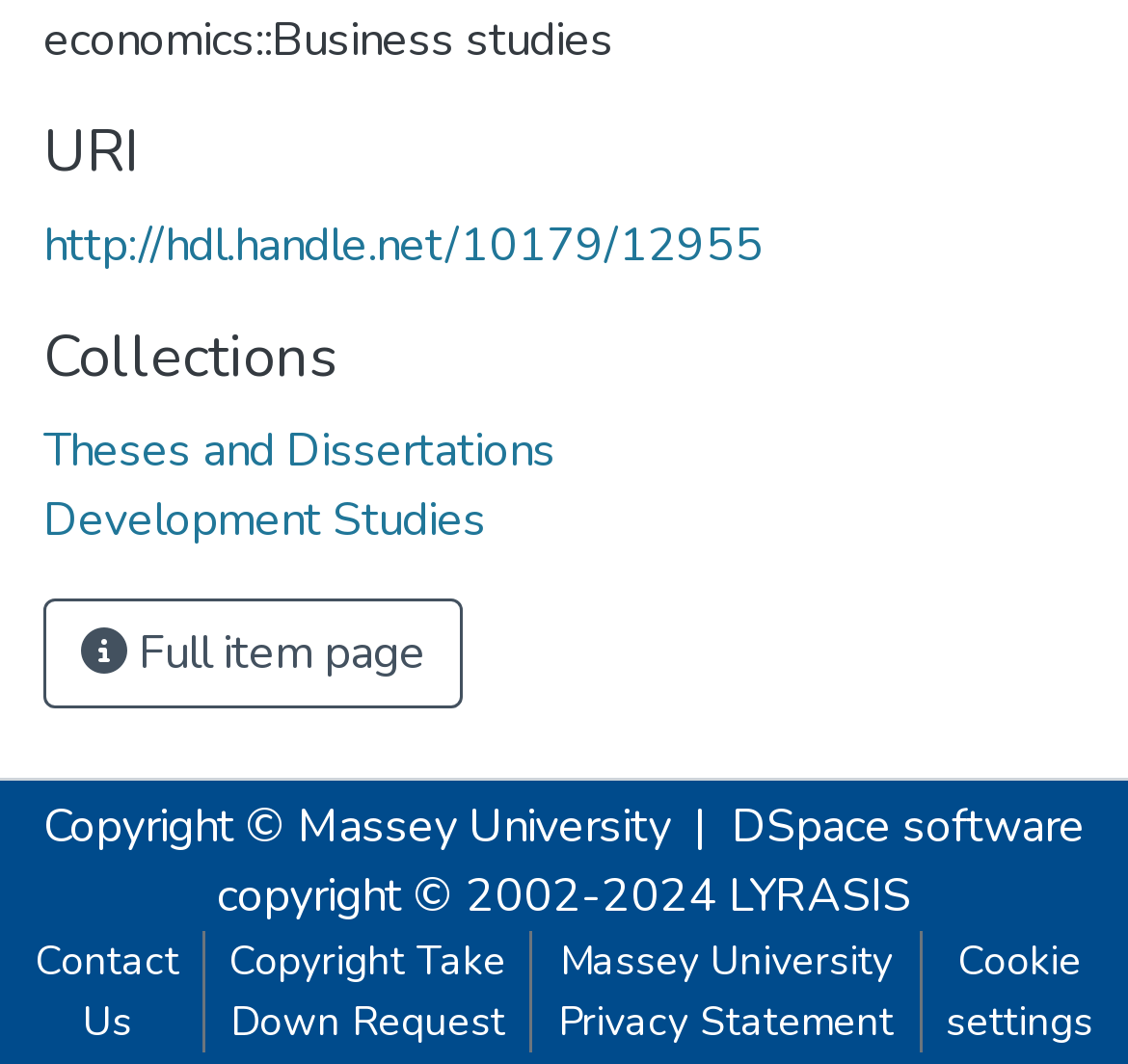Identify the bounding box coordinates of the section that should be clicked to achieve the task described: "View full item page".

[0.038, 0.564, 0.41, 0.667]